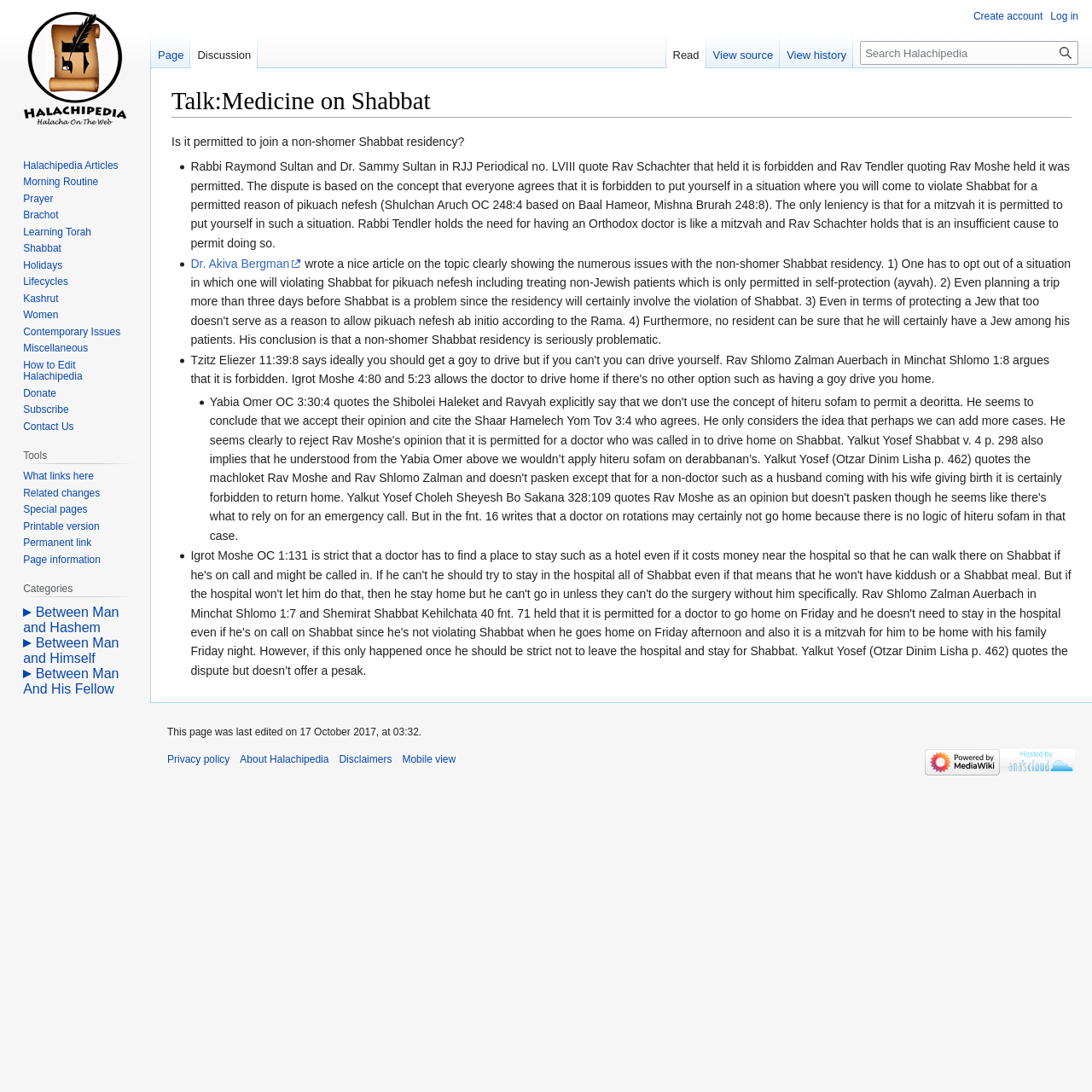What is the last edited date of this webpage? Look at the image and give a one-word or short phrase answer.

17 October 2017